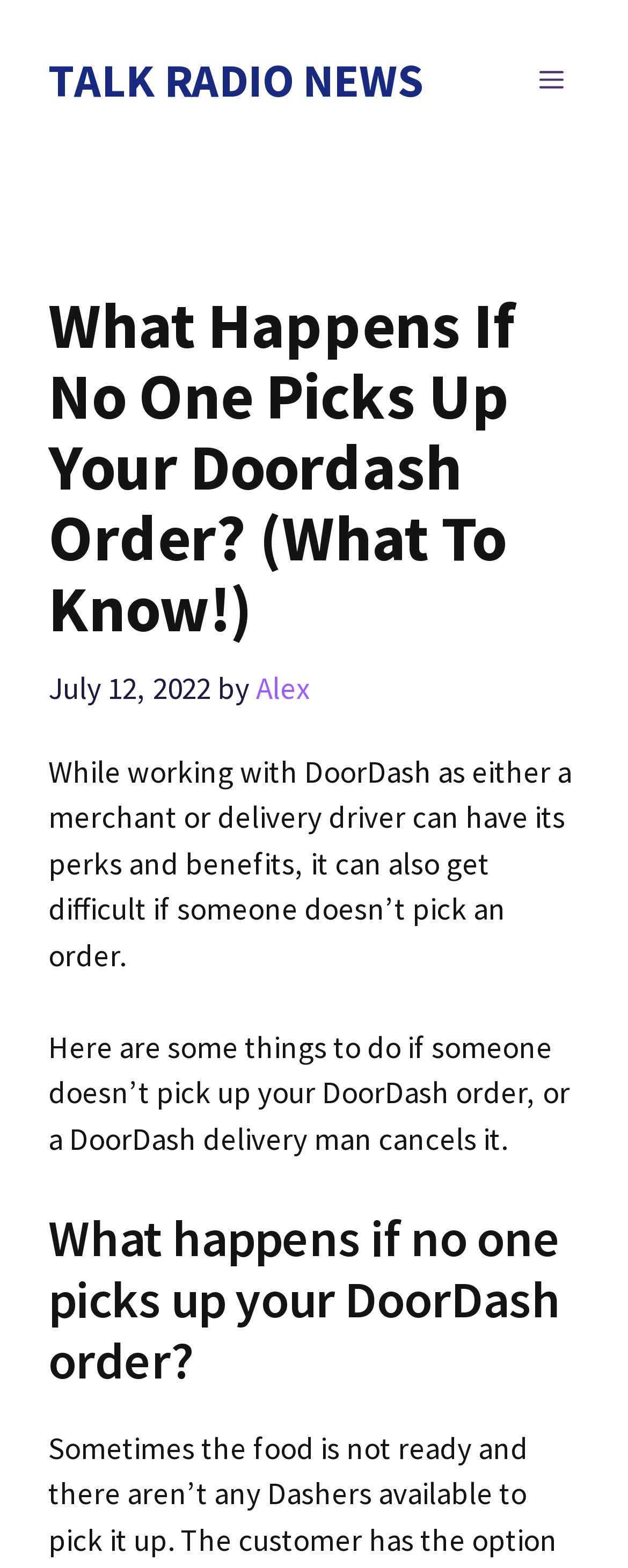Convey a detailed summary of the webpage, mentioning all key elements.

The webpage is about DoorDash orders and what to do if no one picks them up. At the top, there is a banner with a link to "TALK RADIO NEWS" and a mobile toggle button with a "MENU" label. Below the banner, there is a header section with a heading that reads "What Happens If No One Picks Up Your Doordash Order? (What To Know!)" and a time stamp indicating the article was published on July 12, 2022, by Alex.

Under the header section, there is a paragraph of text that explains the benefits and difficulties of working with DoorDash as a merchant or delivery driver, specifically when someone doesn't pick up an order. Following this paragraph, there is another paragraph that outlines the purpose of the article, which is to provide guidance on what to do if someone doesn't pick up a DoorDash order or if a delivery person cancels it.

Further down the page, there is a heading that asks "What happens if no one picks up your DoorDash order?" which likely introduces the main content of the article.